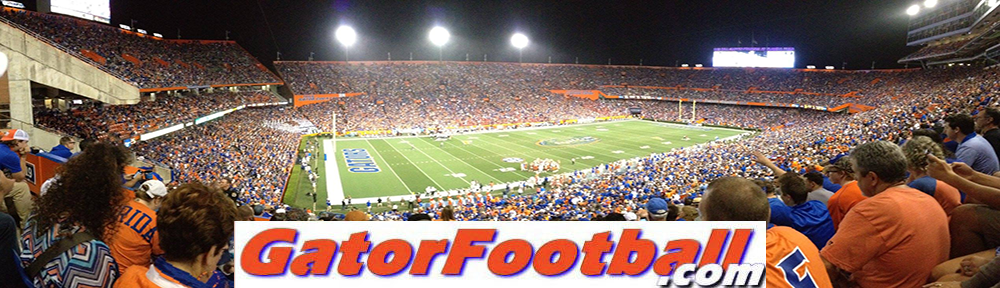Generate an in-depth description of the image you see.

The image captures a vibrant scene from a packed football stadium, likely during a thrilling game. The stands are filled with enthusiastic fans, predominantly wearing orange and blue, showcasing their team spirit. In the foreground, a group of supporters can be seen, emphasizing the communal experience of game day. The field is prominently displayed, with players gathered near the center, engaged in gameplay or strategy discussions. Above, bright stadium lights illuminate the night, enhancing the electric atmosphere. A bold logo of "GatorFootball.com" overlays the bottom of the image, highlighting the source of the coverage and the excitement surrounding Florida Gators football. This moment encapsulates the passion and energy of college football, drawing fans into the heart of the action.